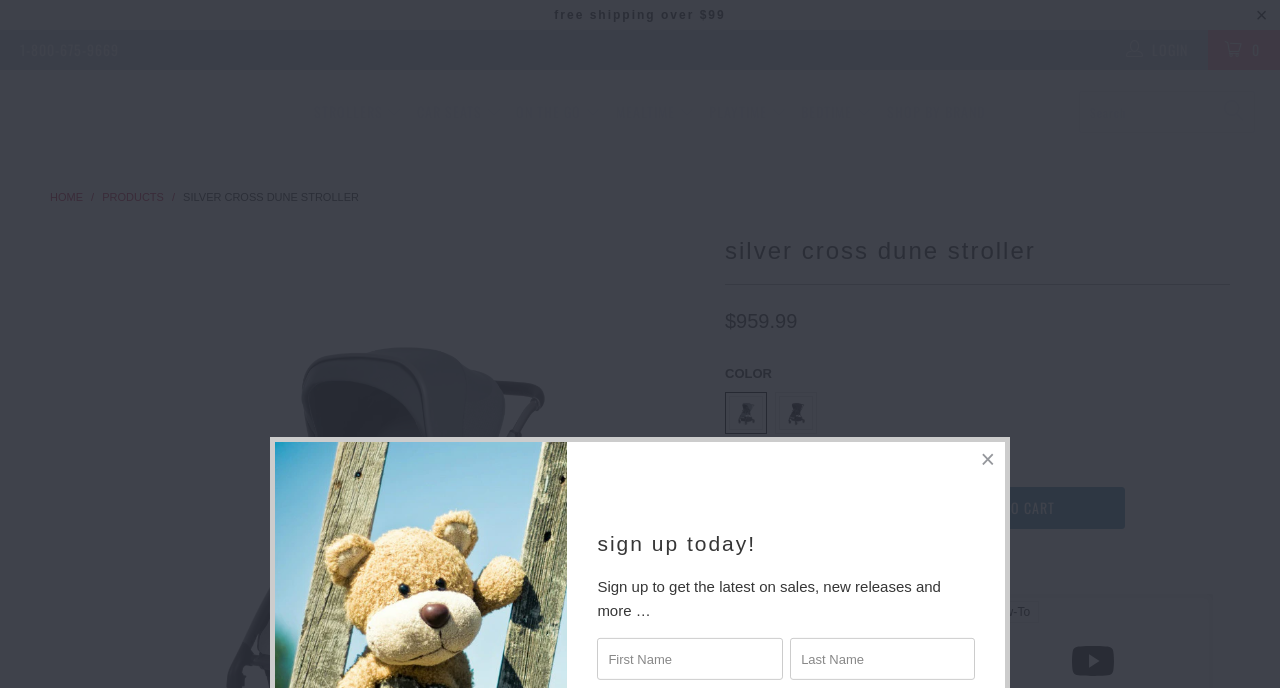Find the bounding box of the UI element described as: "parent_node: sign up today!". The bounding box coordinates should be given as four float values between 0 and 1, i.e., [left, top, right, bottom].

[0.758, 0.643, 0.785, 0.694]